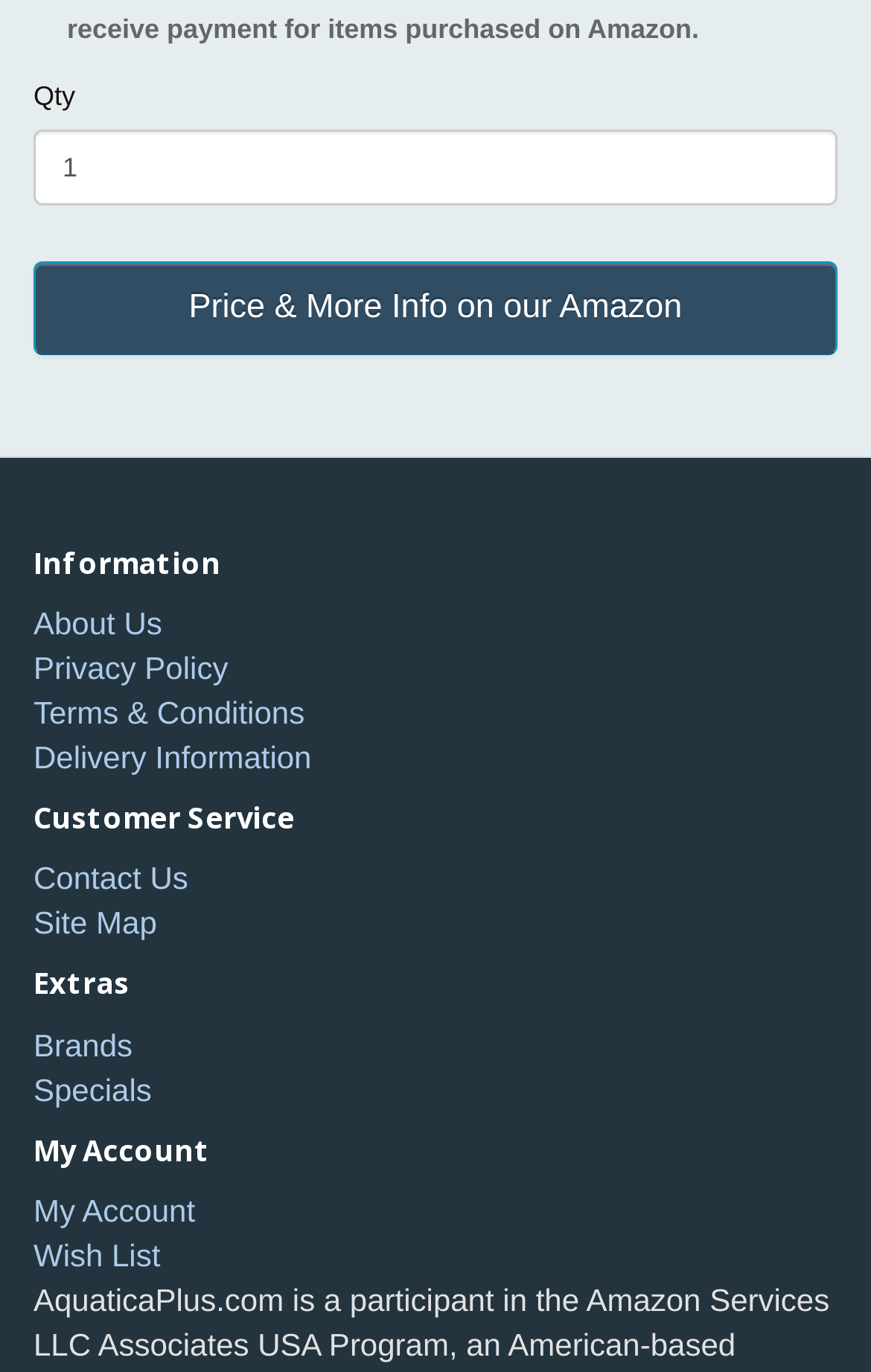Locate the bounding box coordinates of the area where you should click to accomplish the instruction: "View my account".

[0.038, 0.869, 0.224, 0.895]